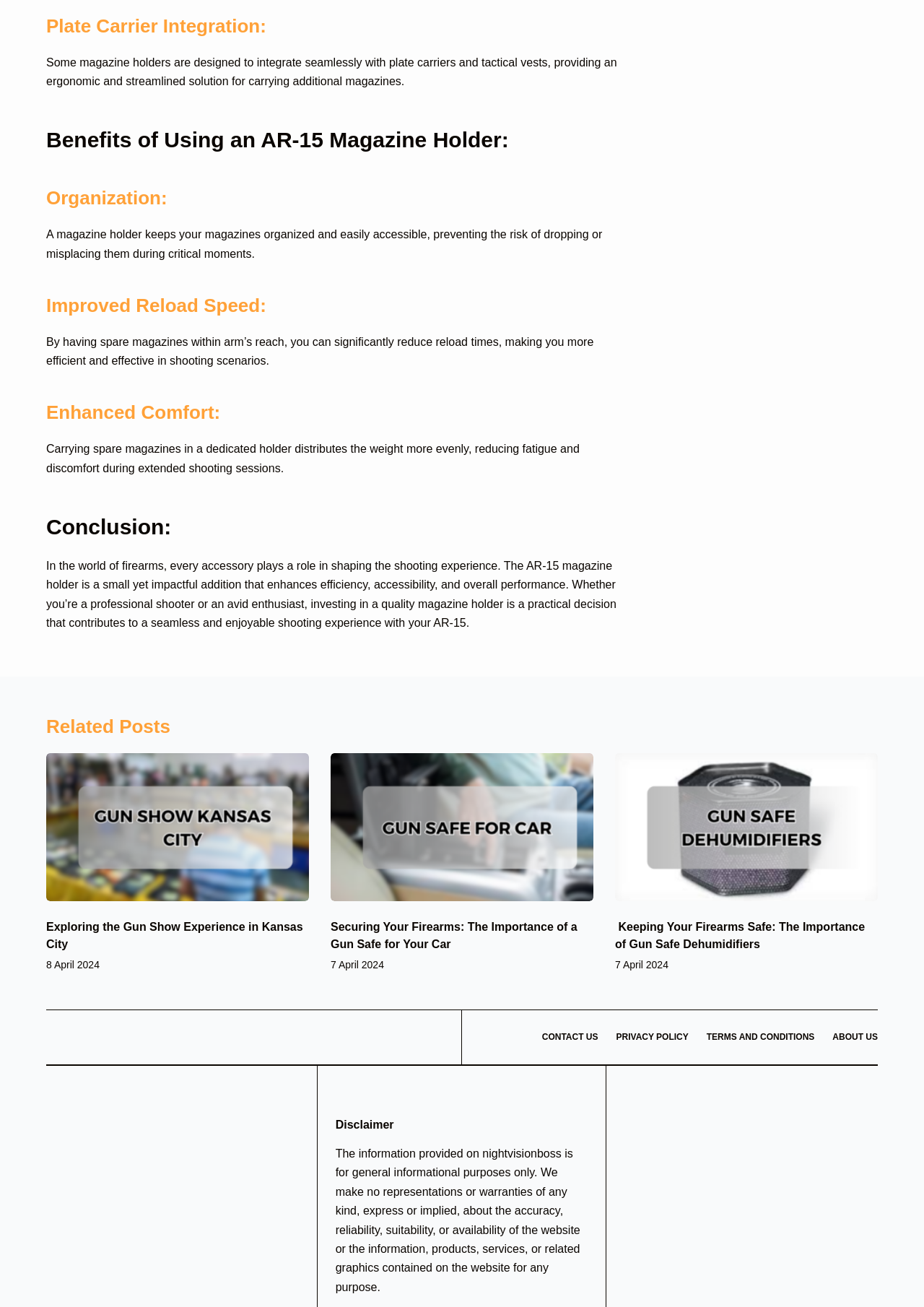Show me the bounding box coordinates of the clickable region to achieve the task as per the instruction: "Contact us through the footer menu".

[0.577, 0.789, 0.657, 0.798]